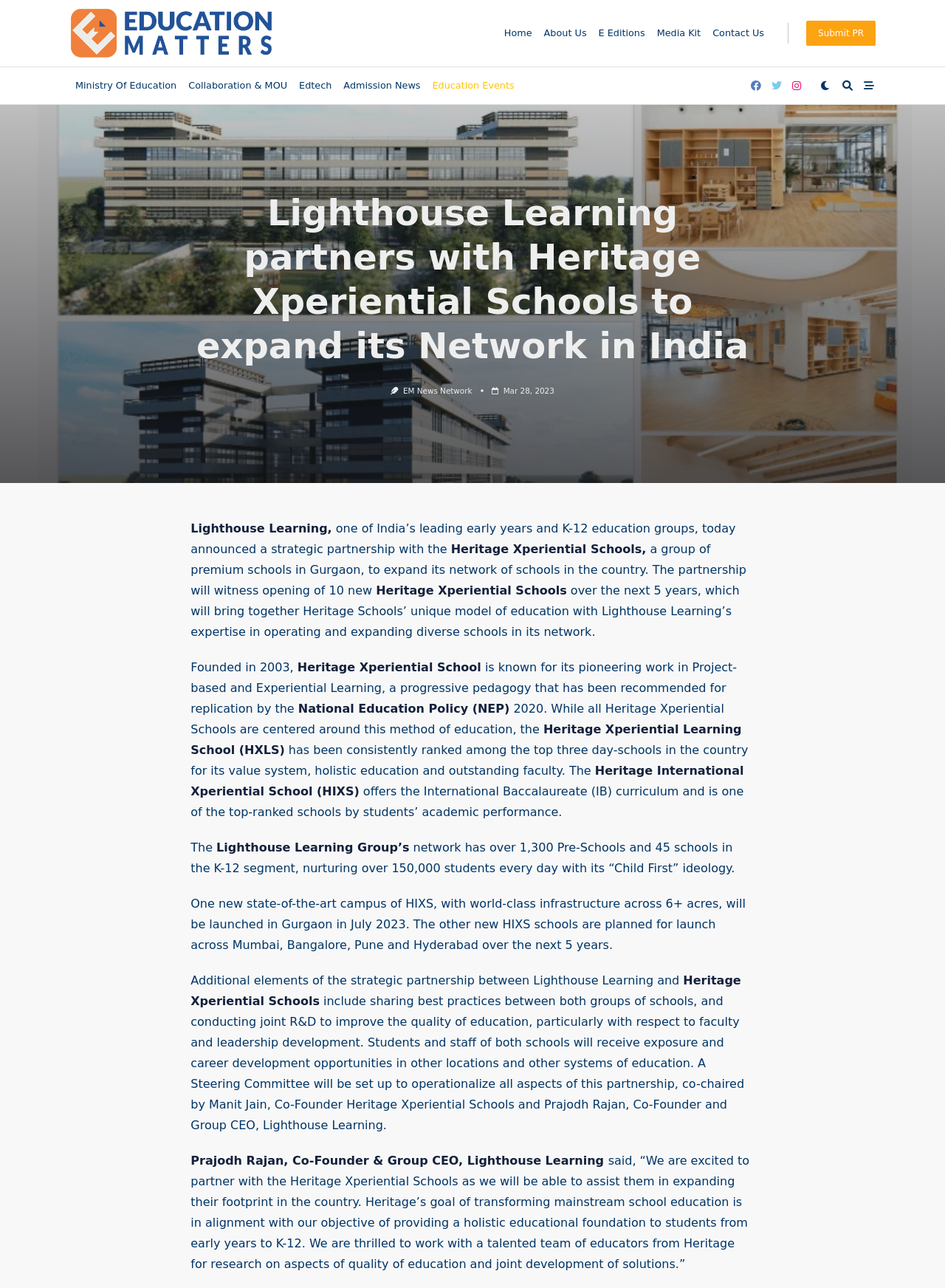Find the bounding box coordinates corresponding to the UI element with the description: "Media Kit". The coordinates should be formatted as [left, top, right, bottom], with values as floats between 0 and 1.

[0.689, 0.013, 0.748, 0.039]